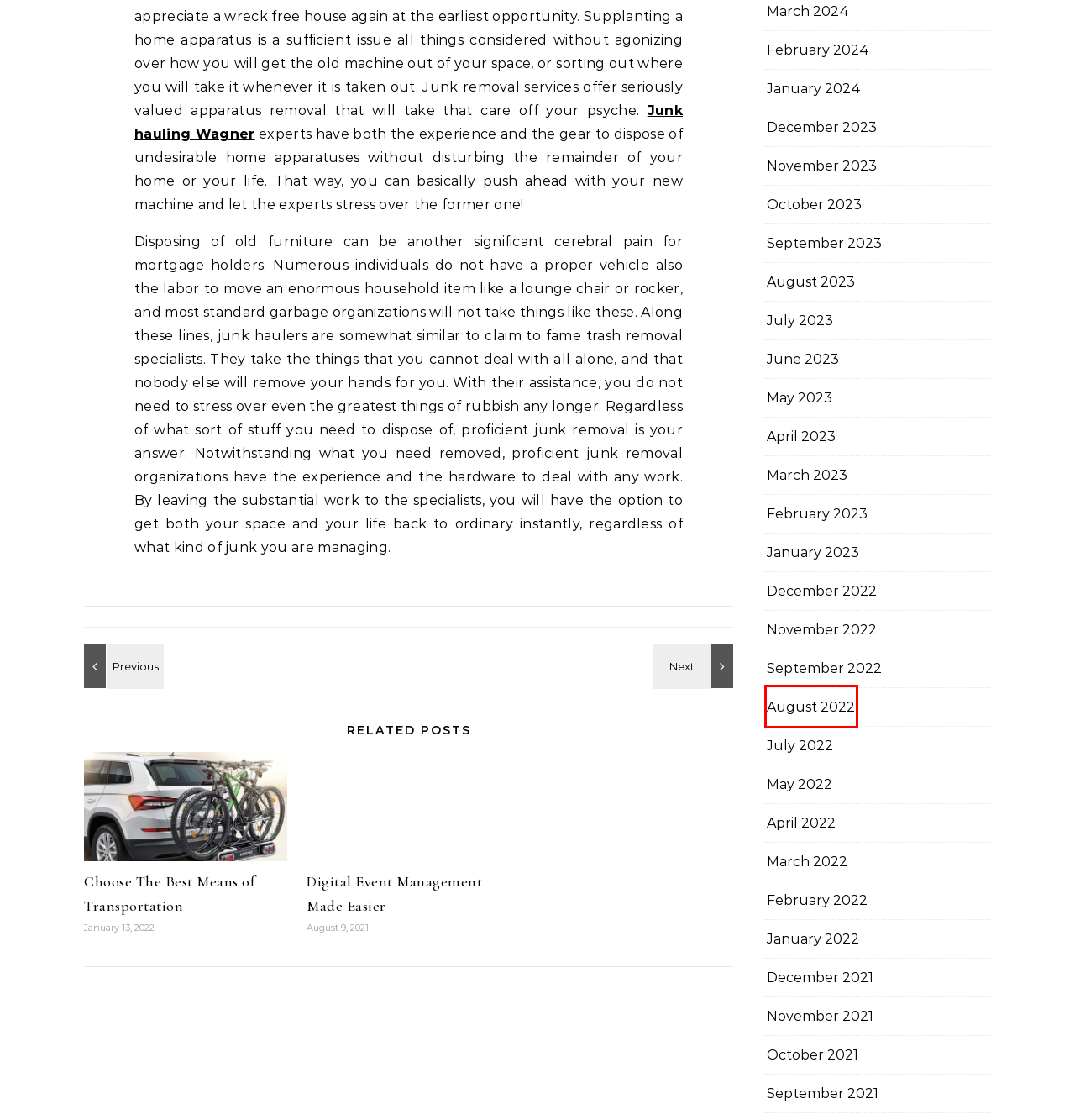You are provided with a screenshot of a webpage where a red rectangle bounding box surrounds an element. Choose the description that best matches the new webpage after clicking the element in the red bounding box. Here are the choices:
A. November 2021 – Welfare Department
B. February 2022 – Welfare Department
C. May 2022 – Welfare Department
D. January 2024 – Welfare Department
E. August 2022 – Welfare Department
F. April 2023 – Welfare Department
G. Gain proficiency with All about Online Teaching and Tutoring Jobs – Welfare Department
H. February 2024 – Welfare Department

E